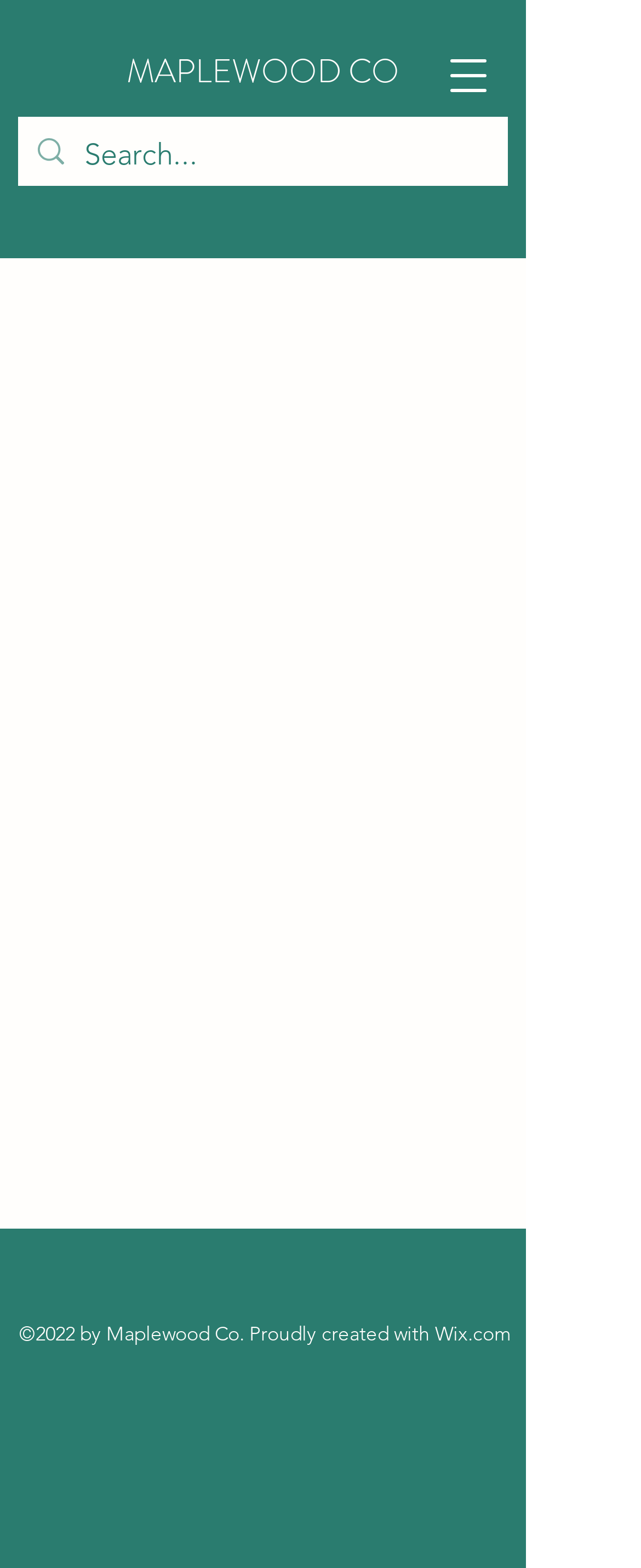Locate the bounding box coordinates for the element described below: "MAPLEWOOD CO". The coordinates must be four float values between 0 and 1, formatted as [left, top, right, bottom].

[0.197, 0.03, 0.623, 0.061]